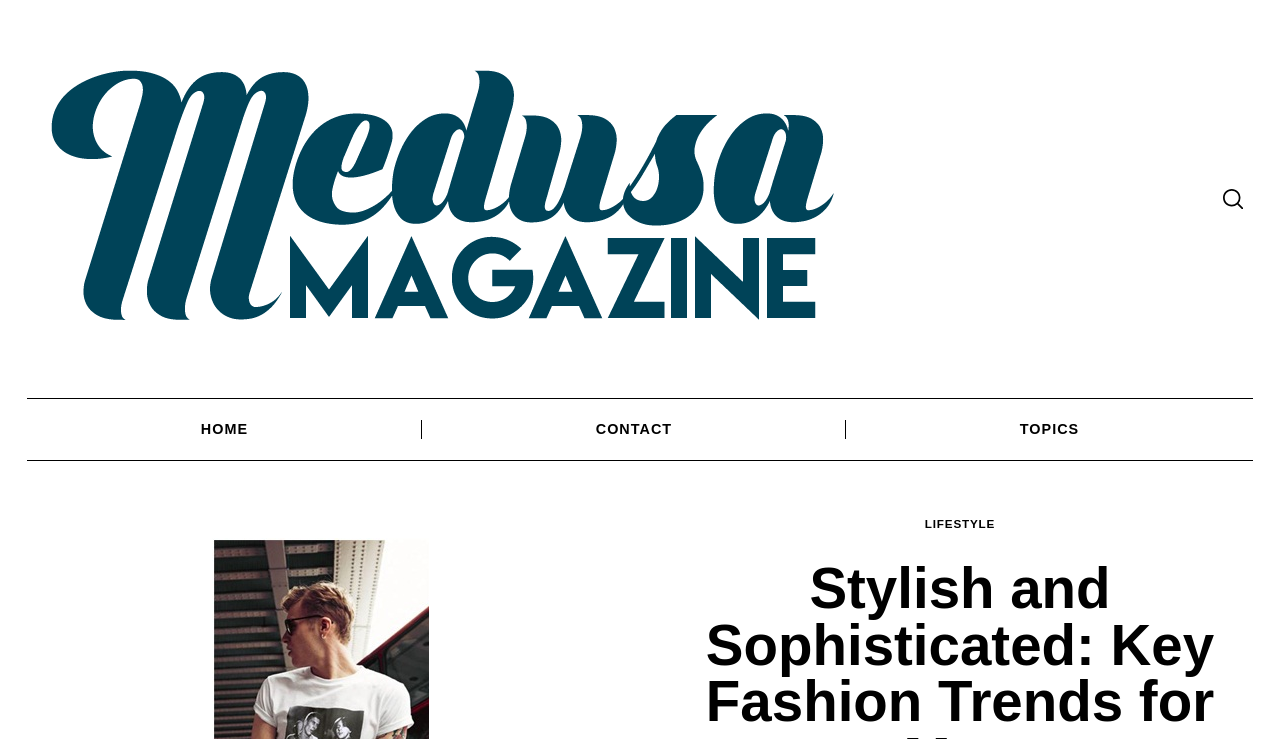Can you locate the main headline on this webpage and provide its text content?

Stylish and Sophisticated: Key Fashion Trends for Men